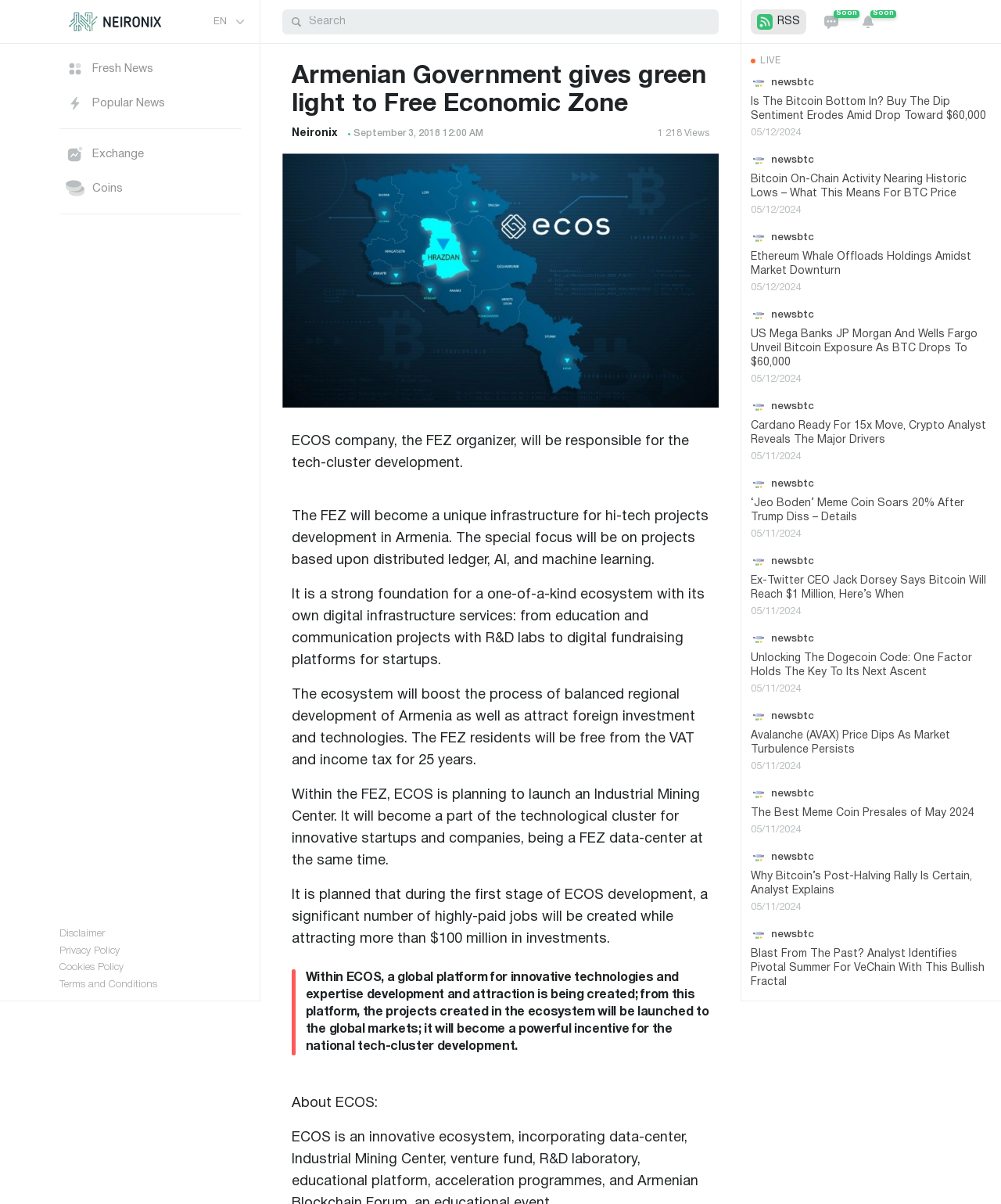Provide a thorough description of this webpage.

This webpage is about Neironix, a platform that provides news and information about cryptocurrencies and blockchain technology. At the top of the page, there is a navigation bar with links to different sections, including "Fresh News", "Popular News", "Exchange", "Coins", and more. Below the navigation bar, there is a search box and a few icons, including an image and a link to "RSS".

The main content of the page is divided into two sections. On the left side, there is an article about the Armenian Government giving the green light to a Free Economic Zone (FEZ), which will be developed by ECOS company. The article provides details about the project, including its focus on hi-tech projects, digital infrastructure services, and tax benefits for residents. There are several paragraphs of text, accompanied by an image.

On the right side of the page, there is a list of news articles, each with a title, an image, and a brief summary. The articles are about various topics related to cryptocurrencies, such as Bitcoin, Ethereum, and Cardano. Each article has a link to read more, and there are also dates and sources (newsbtc) provided.

At the bottom of the page, there are links to "Disclaimer", "Privacy Policy", "Cookies Policy", and "Terms and Conditions". There is also a section with a heading "About ECOS" and a blockquote with text about the company's mission.